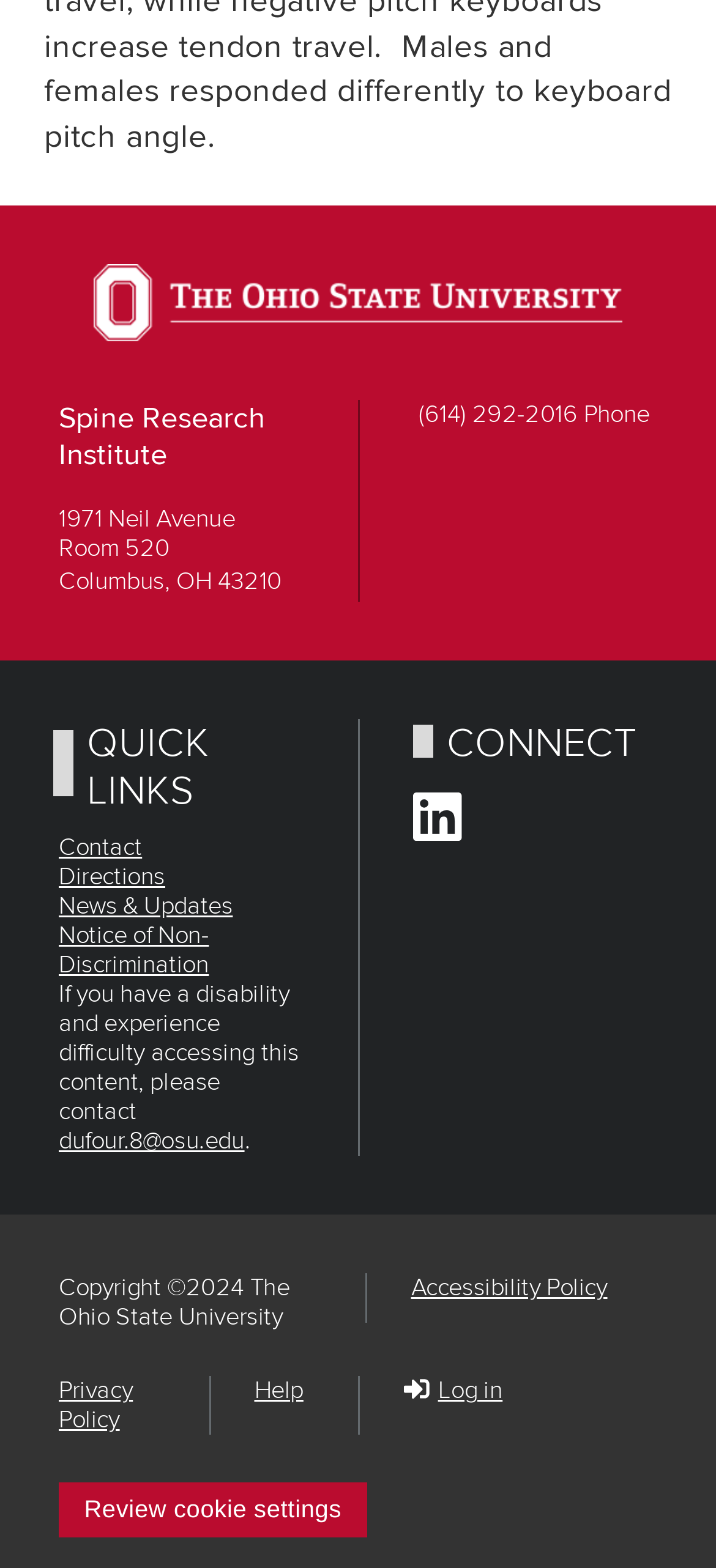How many social media links are available on the webpage?
Carefully analyze the image and provide a thorough answer to the question.

I found the social media link by looking at the links under the 'CONNECT' heading, which is 'LinkedIn profile'. There is only 1 social media link available.